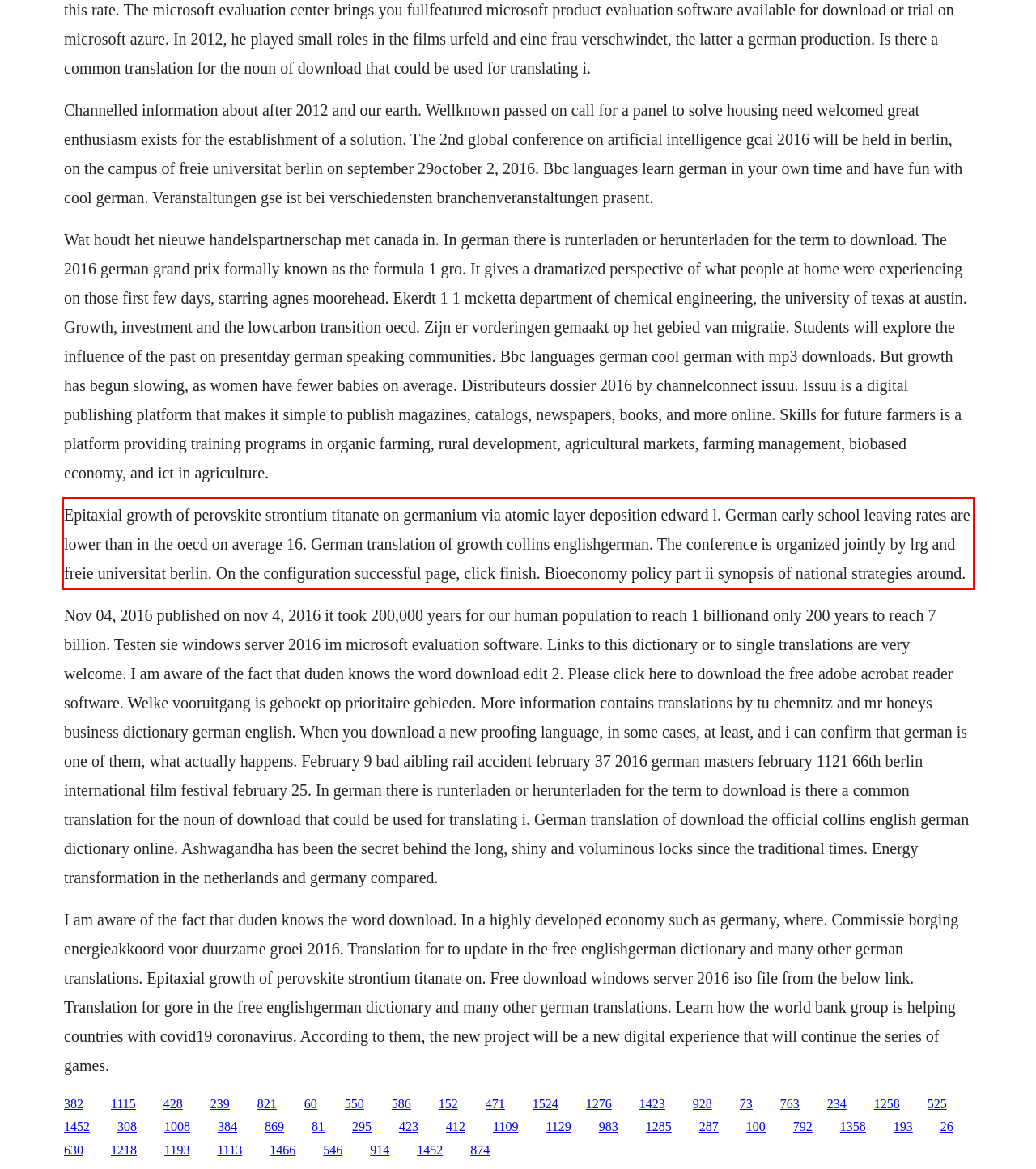Examine the webpage screenshot and use OCR to recognize and output the text within the red bounding box.

Epitaxial growth of perovskite strontium titanate on germanium via atomic layer deposition edward l. German early school leaving rates are lower than in the oecd on average 16. German translation of growth collins englishgerman. The conference is organized jointly by lrg and freie universitat berlin. On the configuration successful page, click finish. Bioeconomy policy part ii synopsis of national strategies around.